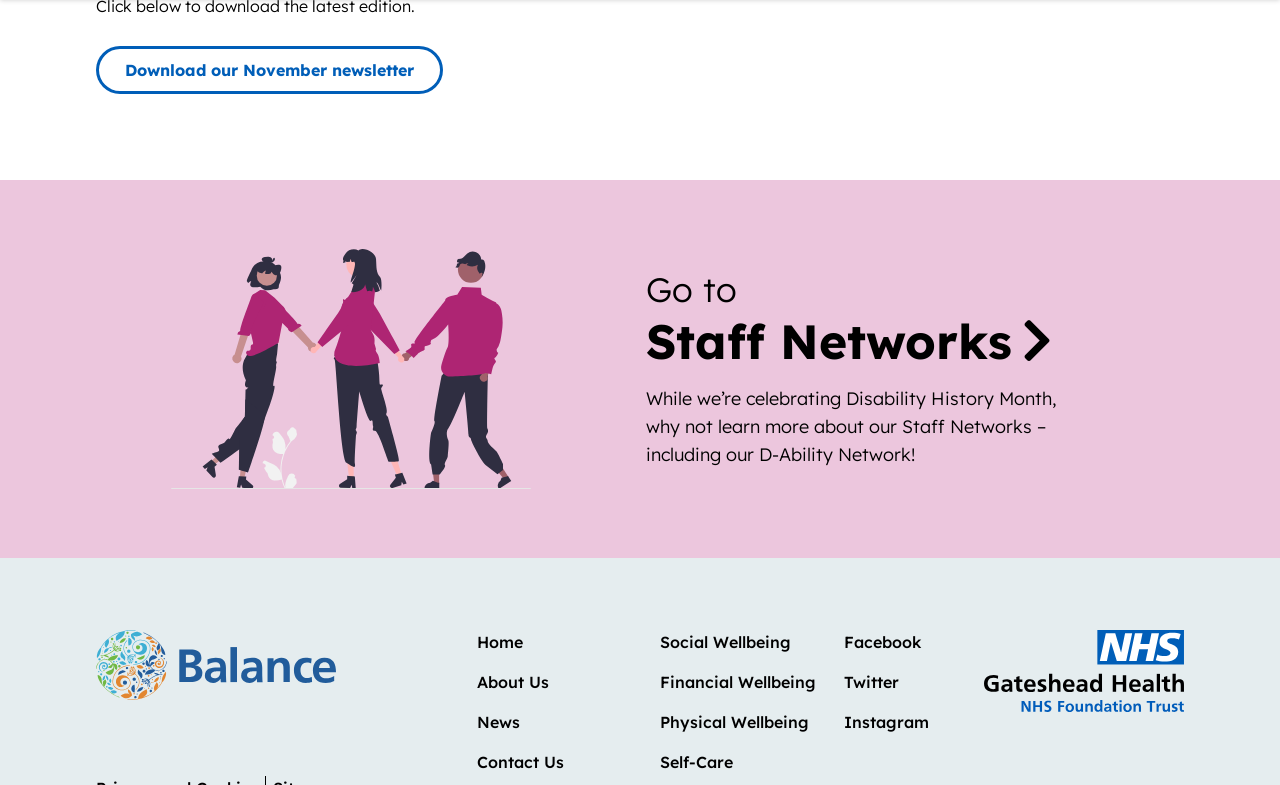Provide your answer in one word or a succinct phrase for the question: 
What is the organization's name?

NHS Gateshead Health